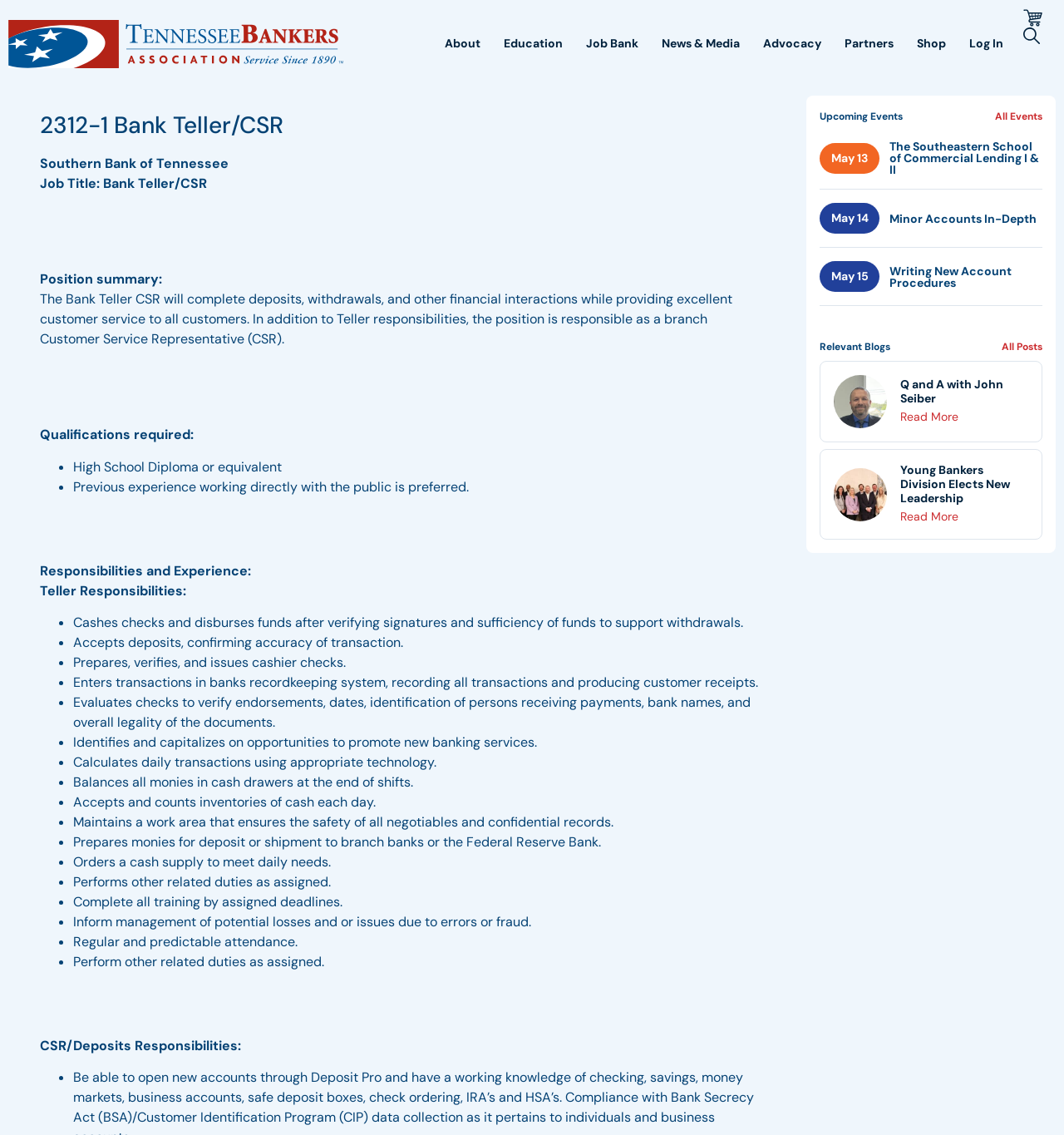Please determine the main heading text of this webpage.

2312-1 Bank Teller/CSR